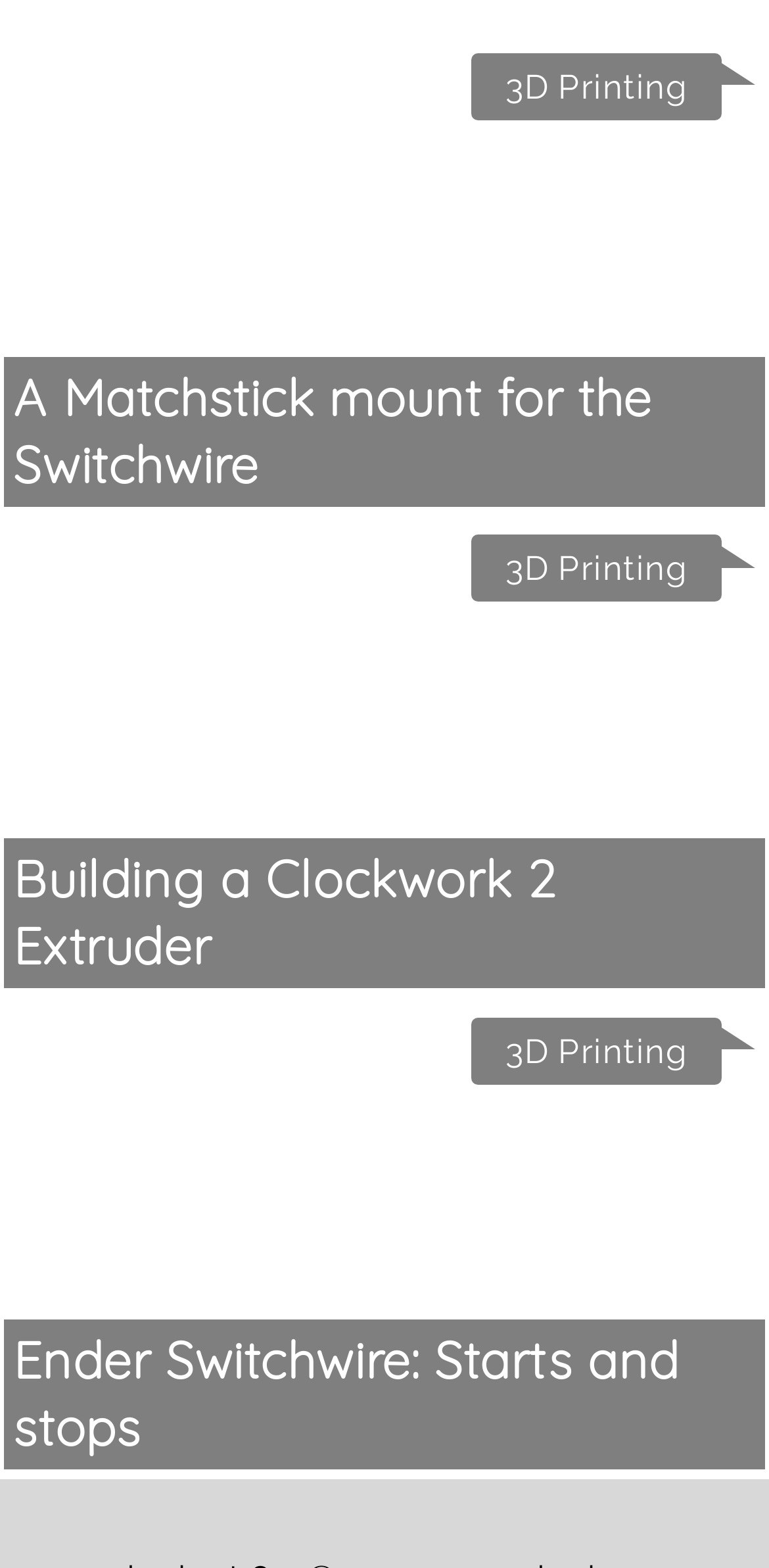How many articles are on this webpage?
Using the visual information, reply with a single word or short phrase.

3